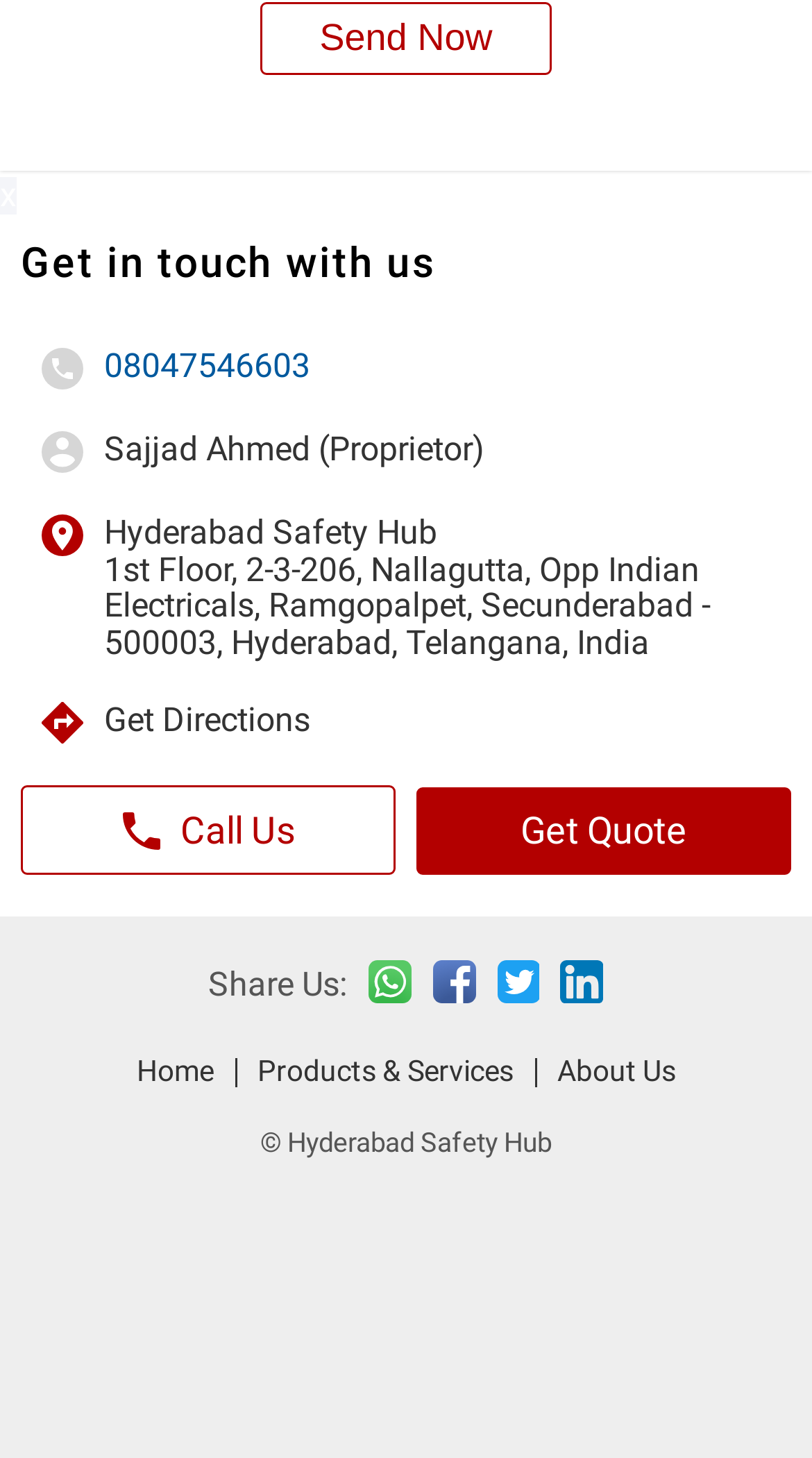What is the address of Hyderabad Safety Hub?
Kindly give a detailed and elaborate answer to the question.

The address can be found in the section 'Get in touch with us' where it is written as '1st Floor, 2-3-206, Nallagutta, Opp Indian Electricals, Ramgopalpet, Secunderabad - 500003, Hyderabad, Telangana, India'.